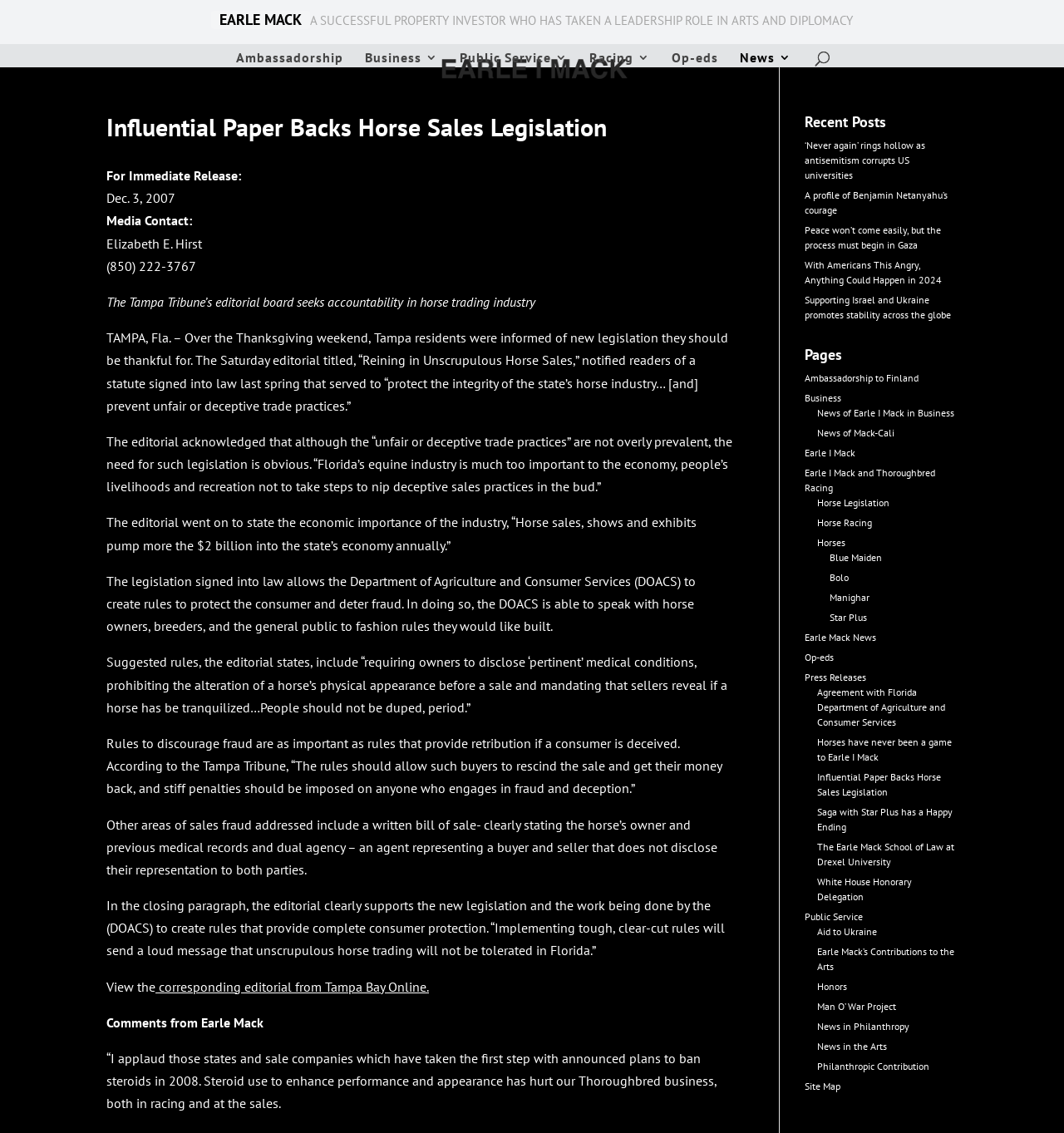Predict the bounding box for the UI component with the following description: "Aid to Ukraine".

[0.768, 0.817, 0.824, 0.828]